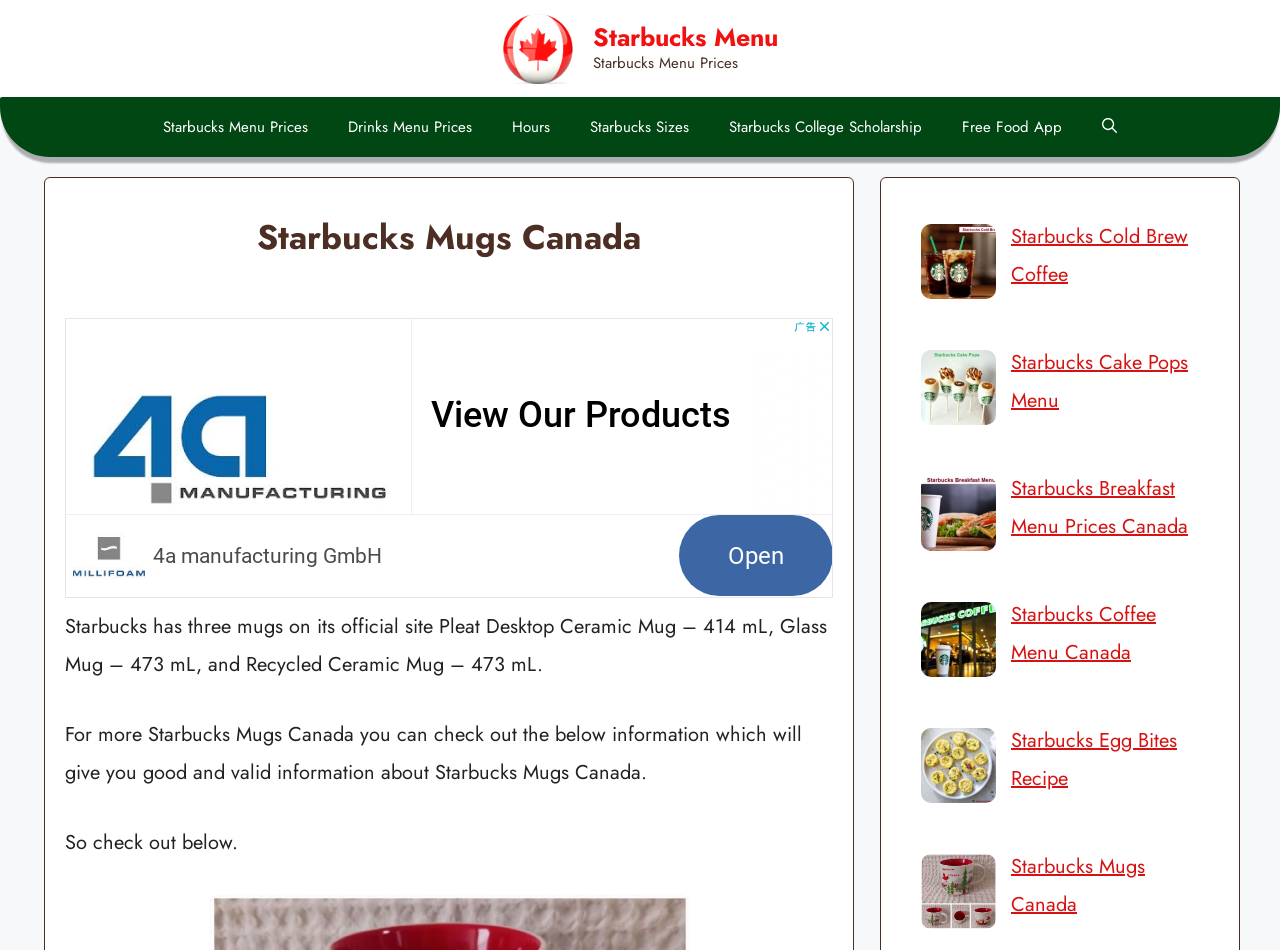Please specify the coordinates of the bounding box for the element that should be clicked to carry out this instruction: "Go to Starbucks Breakfast Menu". The coordinates must be four float numbers between 0 and 1, formatted as [left, top, right, bottom].

[0.79, 0.498, 0.928, 0.569]